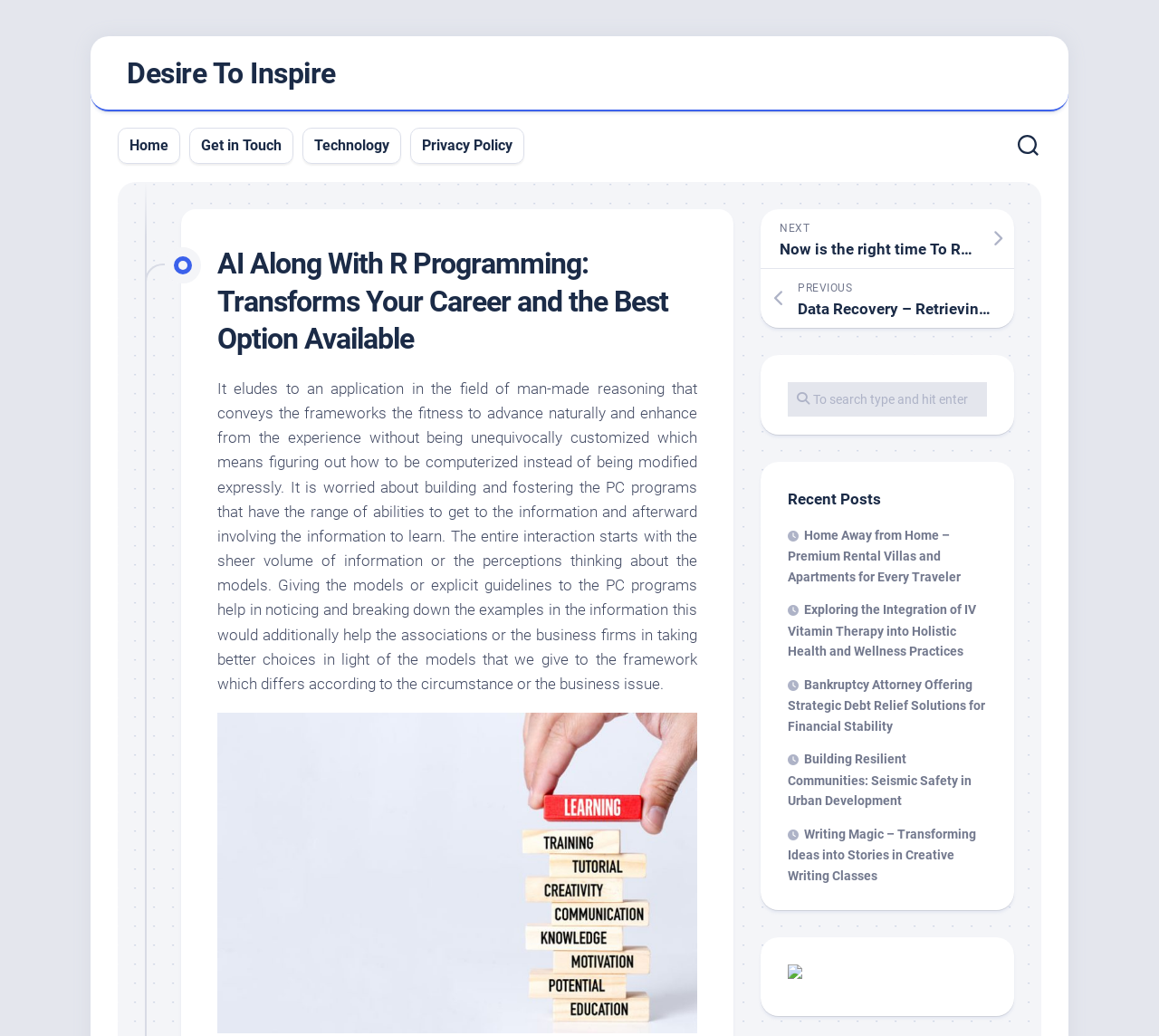Utilize the details in the image to thoroughly answer the following question: What is the purpose of the button on the top right corner?

The purpose of the button on the top right corner is unknown as it does not have any text or description associated with it. It could be a navigation button or a toggle button, but its exact purpose cannot be determined from the given webpage.